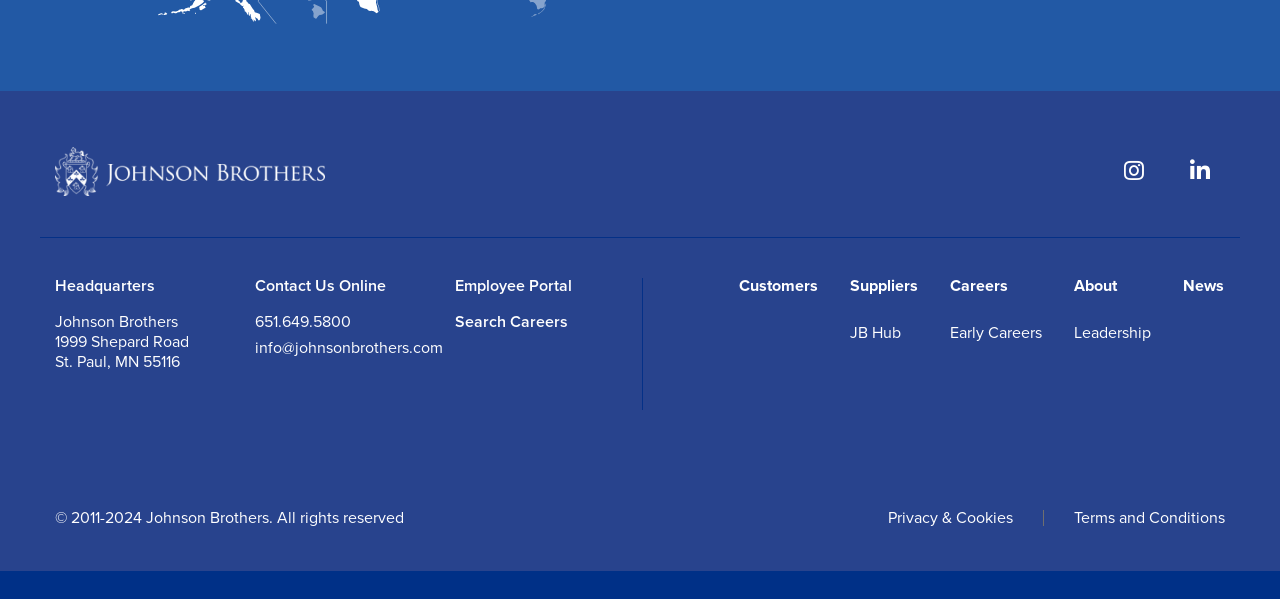Identify the bounding box coordinates of the section that should be clicked to achieve the task described: "Search for careers".

[0.355, 0.521, 0.444, 0.554]